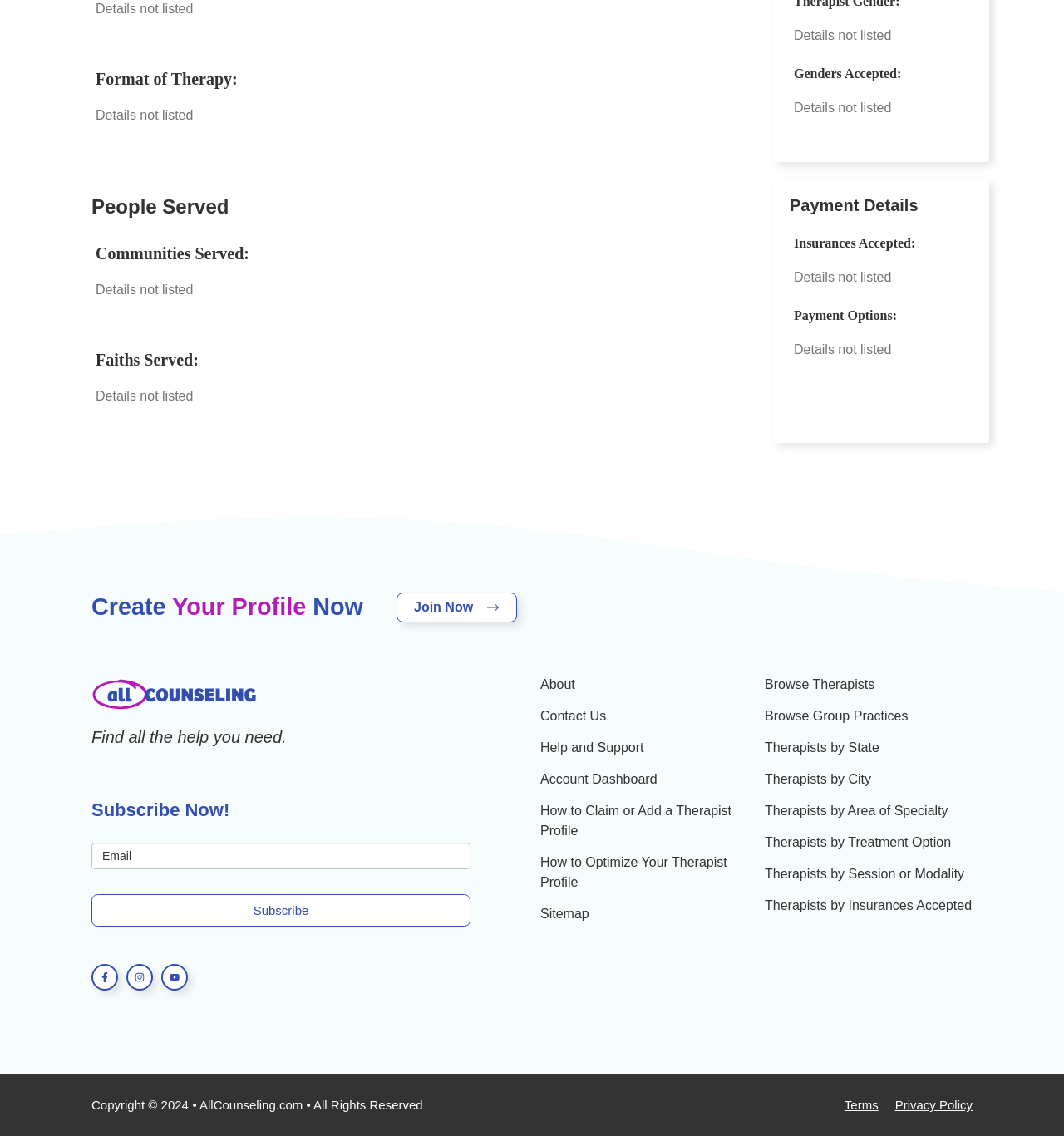Using the webpage screenshot and the element description Browse Group Practices, determine the bounding box coordinates. Specify the coordinates in the format (top-left x, top-left y, bottom-right x, bottom-right y) with values ranging from 0 to 1.

[0.719, 0.621, 0.854, 0.639]